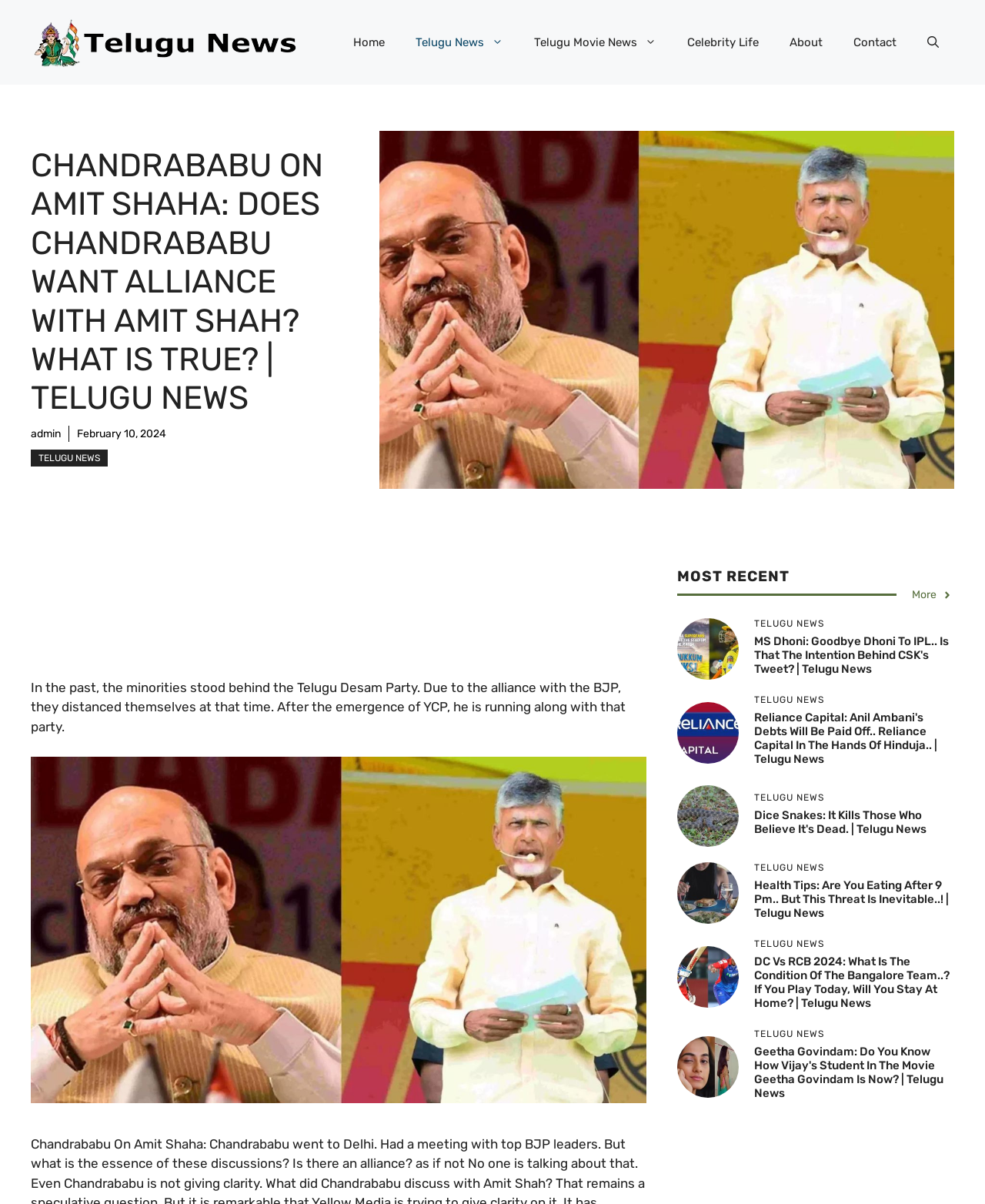Bounding box coordinates are specified in the format (top-left x, top-left y, bottom-right x, bottom-right y). All values are floating point numbers bounded between 0 and 1. Please provide the bounding box coordinate of the region this sentence describes: Telugu News

[0.031, 0.373, 0.109, 0.387]